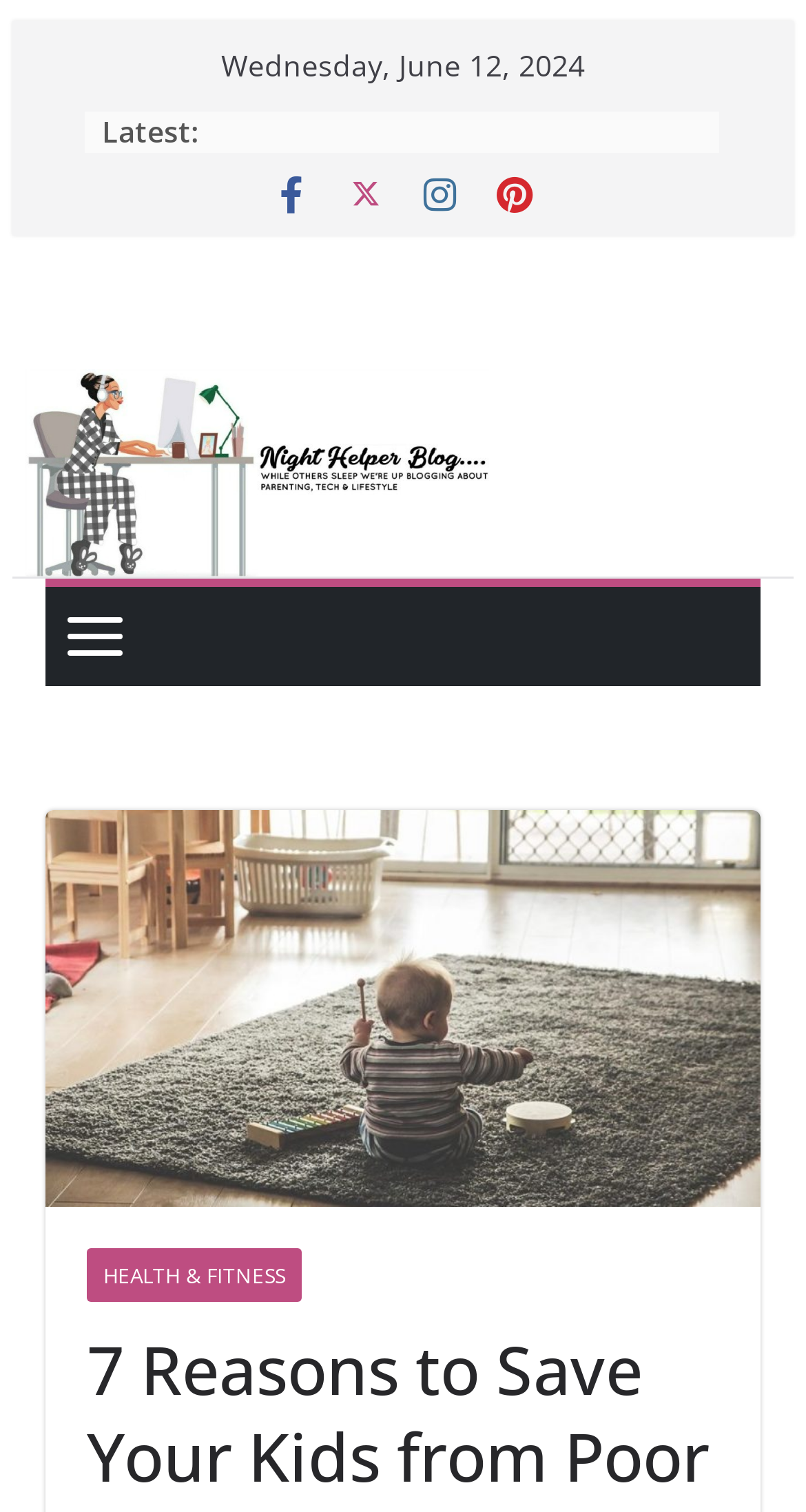What is the category of the article?
Utilize the information in the image to give a detailed answer to the question.

I found the category by looking at the link element with the text 'HEALTH & FITNESS' which has a bounding box coordinate of [0.107, 0.826, 0.374, 0.861].